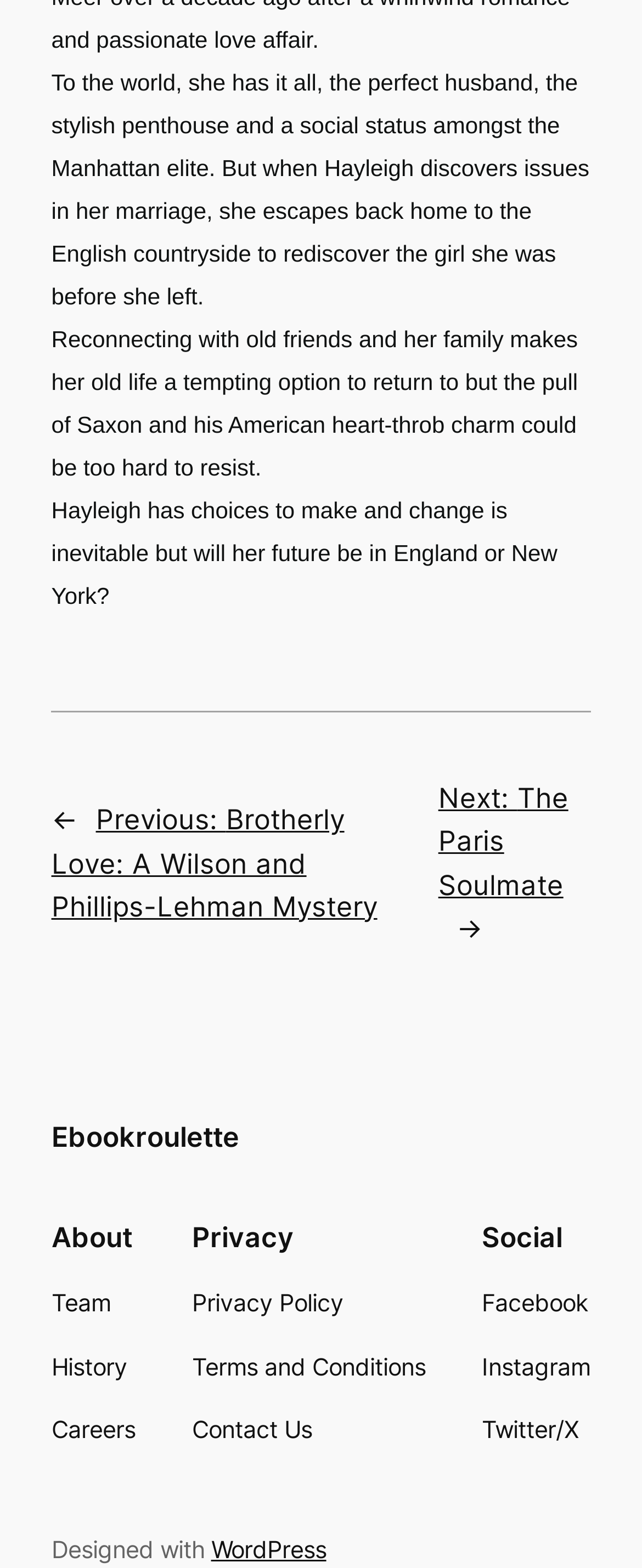How many social media links are there?
Please respond to the question with a detailed and informative answer.

There are three social media links: 'Facebook', 'Instagram', and 'Twitter/X'. These links are present under the 'Social Media' navigation section.